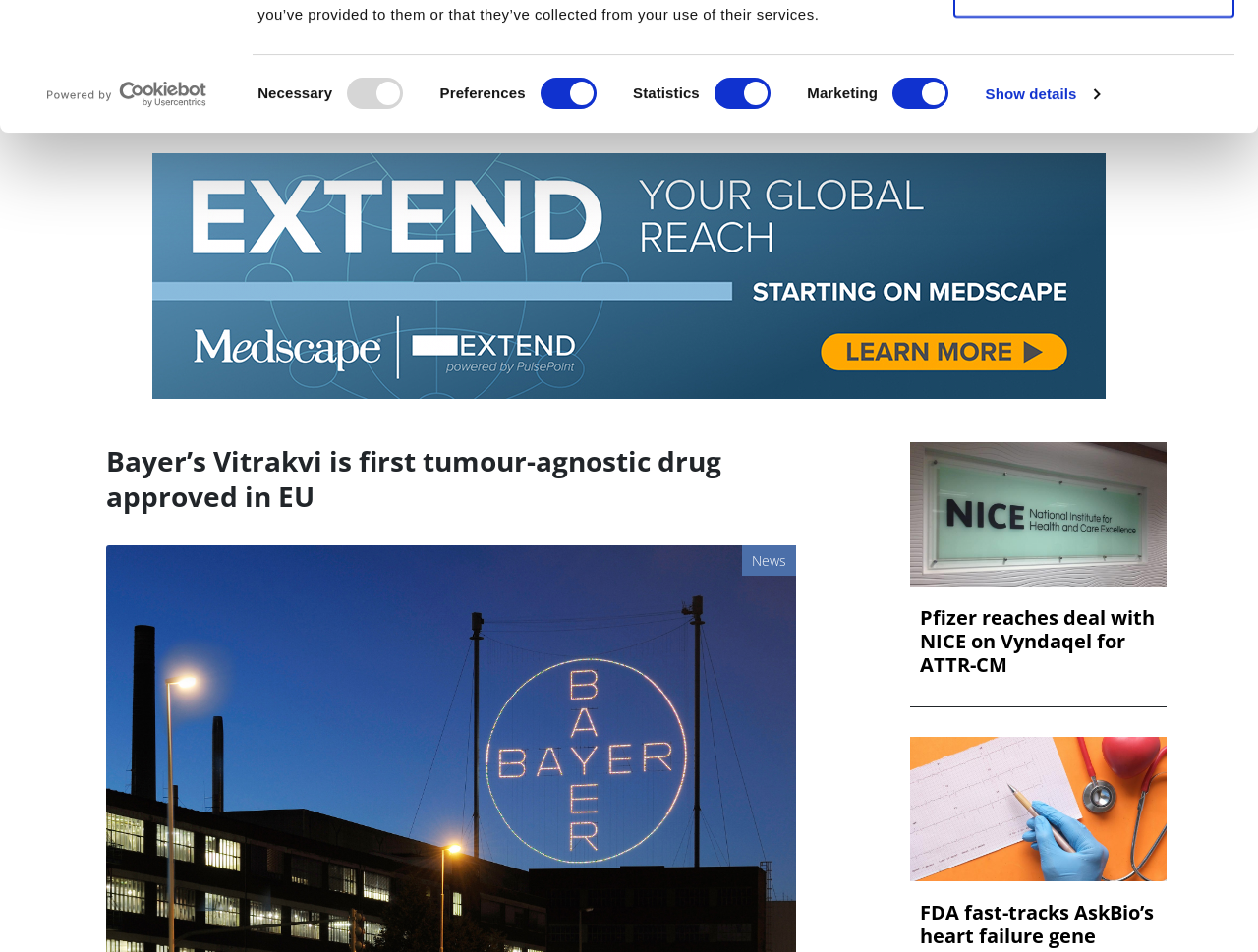Refer to the screenshot and answer the following question in detail:
What is the category of the article below the advertisement?

I looked at the article below the advertisement and saw that it belongs to the 'News' category.